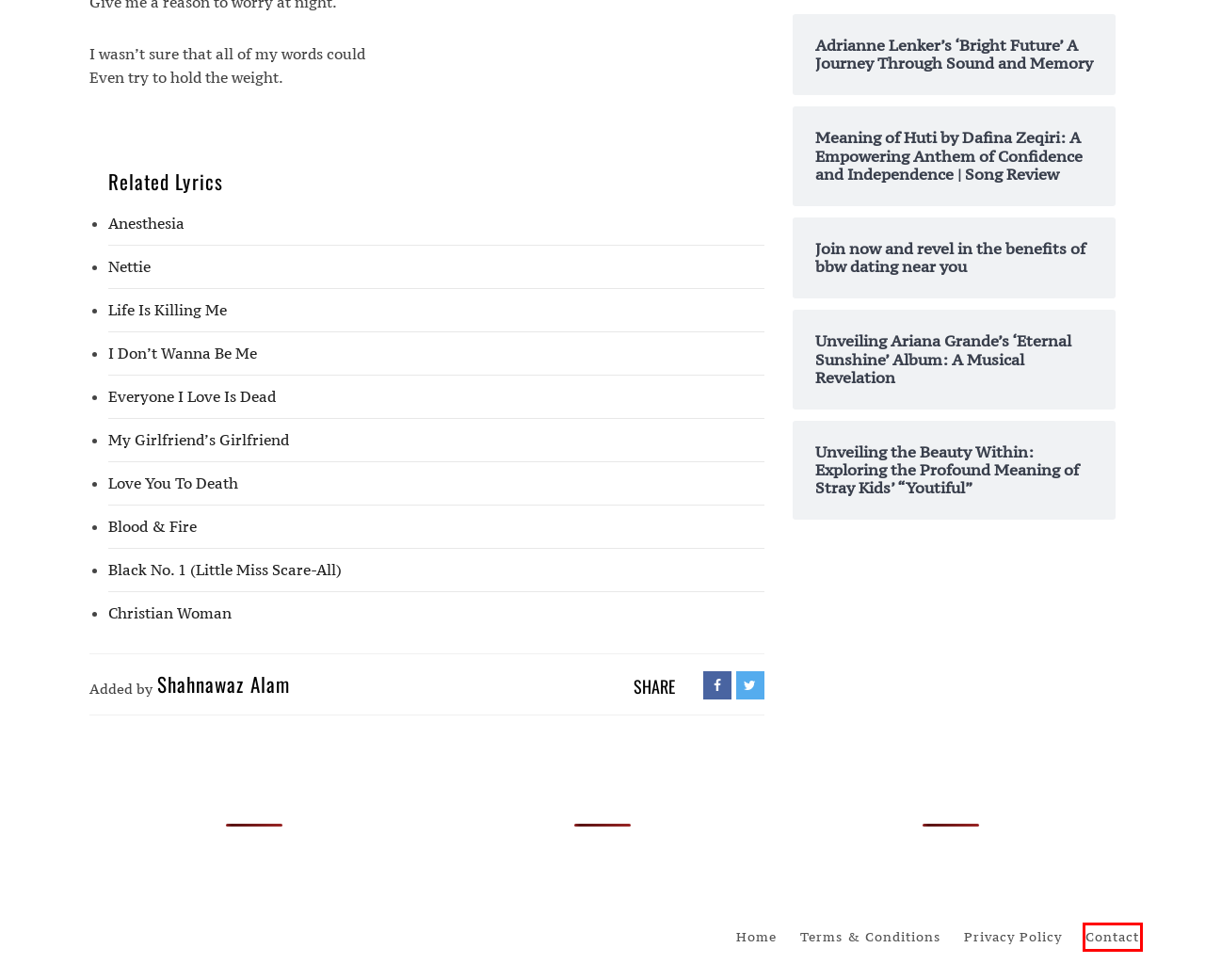Look at the screenshot of a webpage where a red rectangle bounding box is present. Choose the webpage description that best describes the new webpage after clicking the element inside the red bounding box. Here are the candidates:
A. Adrianne Lenker’s ‘Bright Future’ | Lyricsmin
B. Black No. 1 (Little Miss Scare-All) - TheLyric
C. Privacy Policy - TheLyric
D. Contact - TheLyric
E. Join now and revel in the benefits of bbw dating near you - TheLyric
F. Blood & Fire - TheLyric
G. Anesthesia - TheLyric
H. Nettie - TheLyric

D